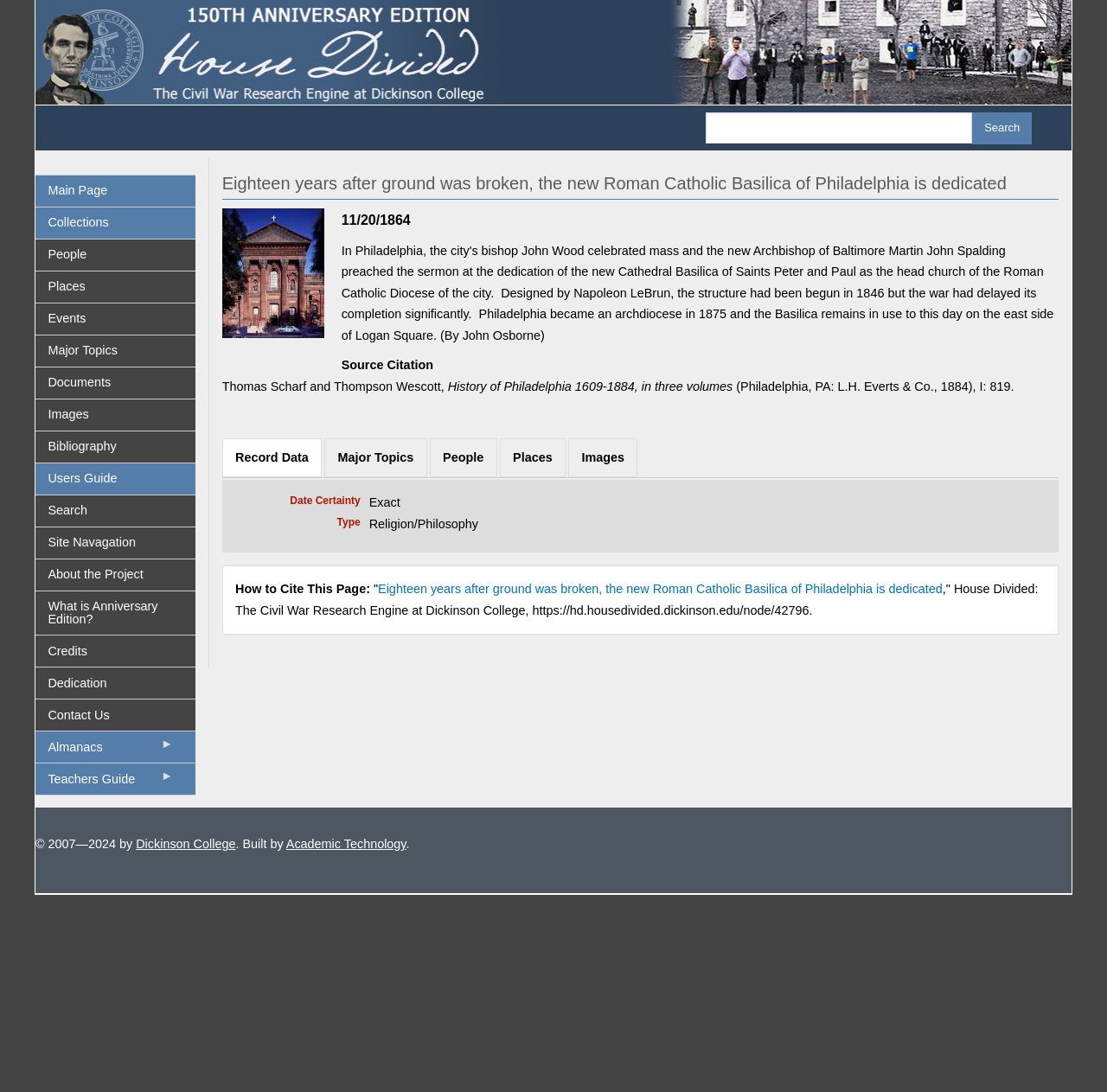Provide a thorough description of this webpage.

The webpage is dedicated to the Roman Catholic Basilica of Philadelphia, with a focus on its history and significance. At the top of the page, there is a banner with a site header, which includes a link to the home page and a search bar. Below the banner, there is a main content area that takes up most of the page.

In the main content area, there is a heading that reads "Eighteen years after ground was broken, the new Roman Catholic Basilica of Philadelphia is dedicated." Below the heading, there is an article that provides more information about the basilica, including a button to view an image of the Cathedral Basilica of St. Peter and St. Paul in Philadelphia.

To the right of the article, there is a section with details about the basilica, including the date it was built, the source of the information, and a citation for the source. There are also links to related topics, such as people, places, and images.

At the bottom of the page, there is a section with links to other parts of the website, including the main page, collections, people, places, events, and more. There is also a section with information about the website, including a user's guide, credits, and contact information.

Throughout the page, there are various buttons, links, and images that provide additional information and functionality. The overall layout is organized and easy to navigate, with clear headings and concise text.